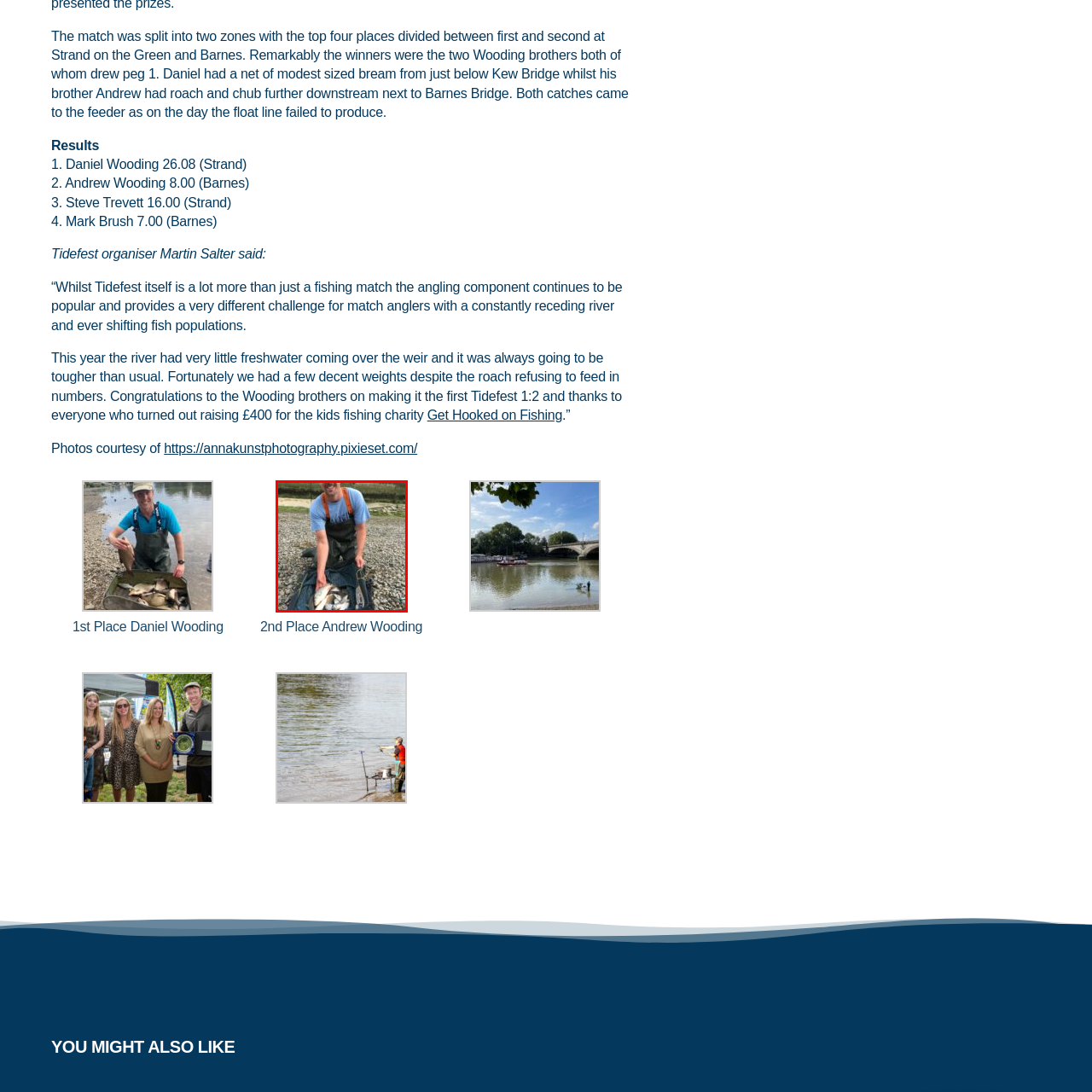Provide a comprehensive description of the image located within the red boundary.

In this image, a smiling angler stands on a pebbly riverbank, proudly displaying his catch. Dressed in a blue t-shirt and wearing chest waders, he holds up a net filled with various fish, showcasing a successful outing—important for a fishing match context. This moment likely captures the excitement surrounding the recent Tidefest fishing competition, where Daniel Wooding placed first with a total weight of 26.08, and his brother Andrew Wooding took second with 8.00. The backdrop hints at the natural beauty often encountered during such events, highlighting the camaraderie and joy of fishing.